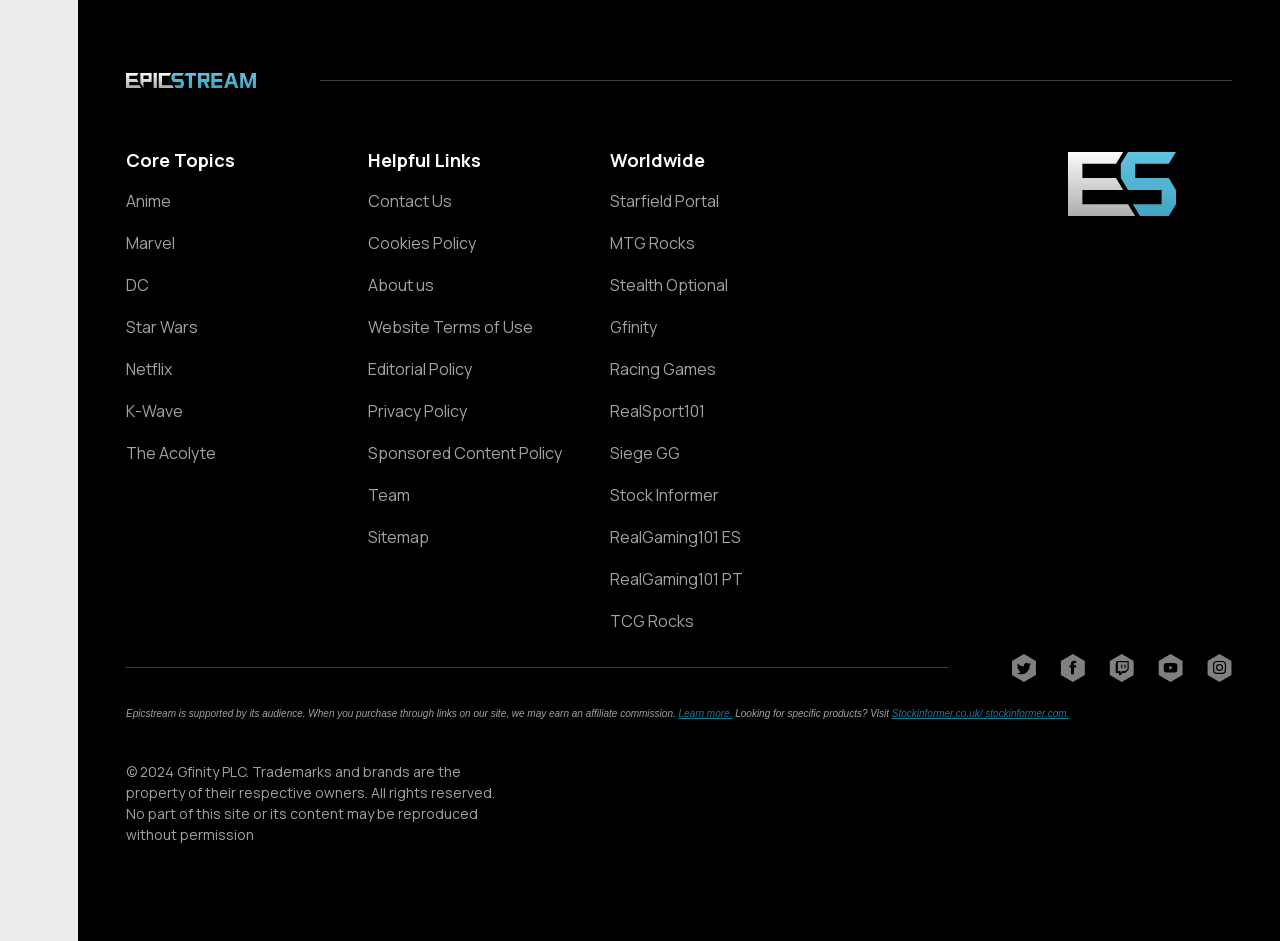Please identify the bounding box coordinates of the element's region that needs to be clicked to fulfill the following instruction: "Click on the Anime link". The bounding box coordinates should consist of four float numbers between 0 and 1, i.e., [left, top, right, bottom].

[0.098, 0.204, 0.25, 0.223]